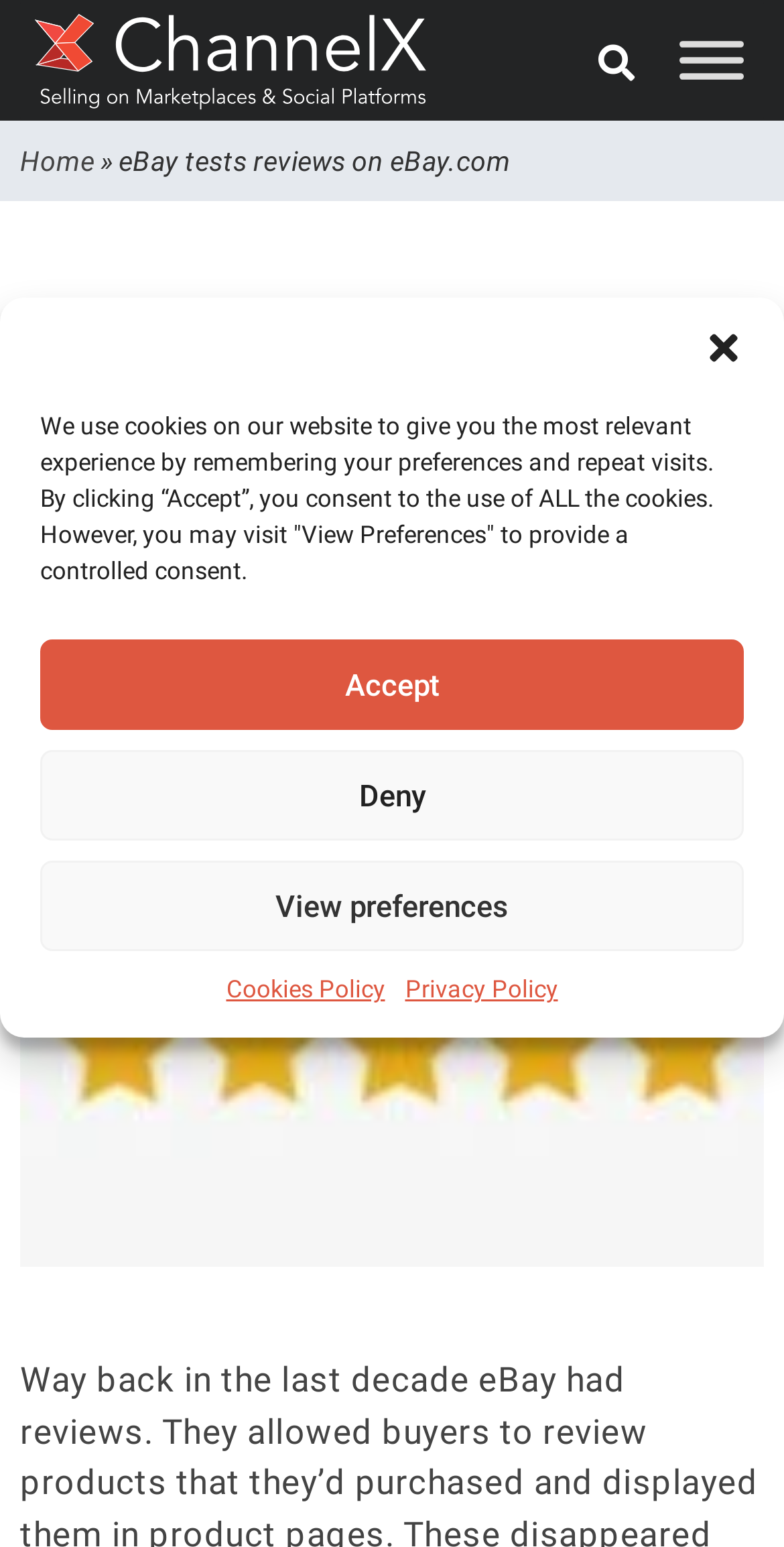Identify and generate the primary title of the webpage.

eBay tests reviews on eBay.com